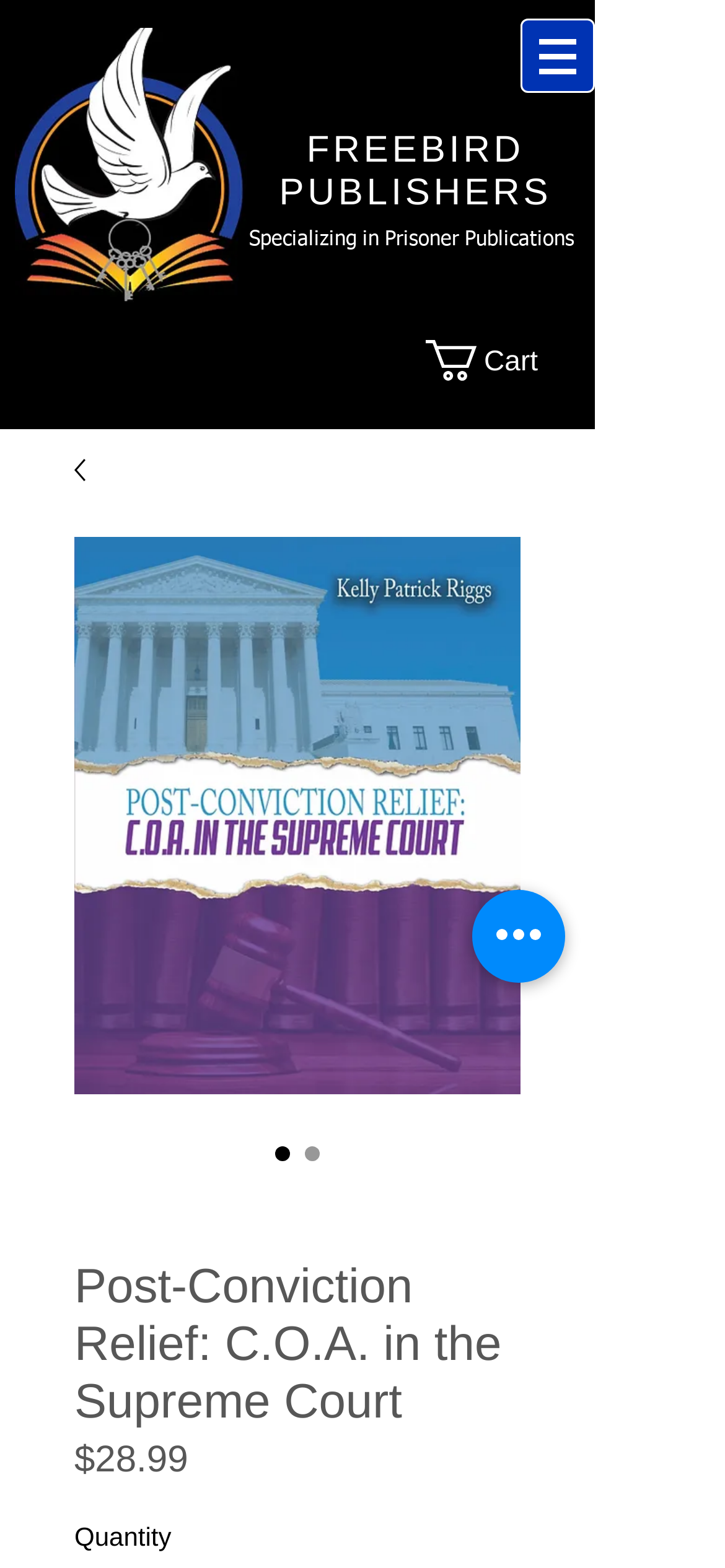Identify the bounding box coordinates for the UI element mentioned here: "aria-label="Quick actions"". Provide the coordinates as four float values between 0 and 1, i.e., [left, top, right, bottom].

[0.651, 0.568, 0.779, 0.627]